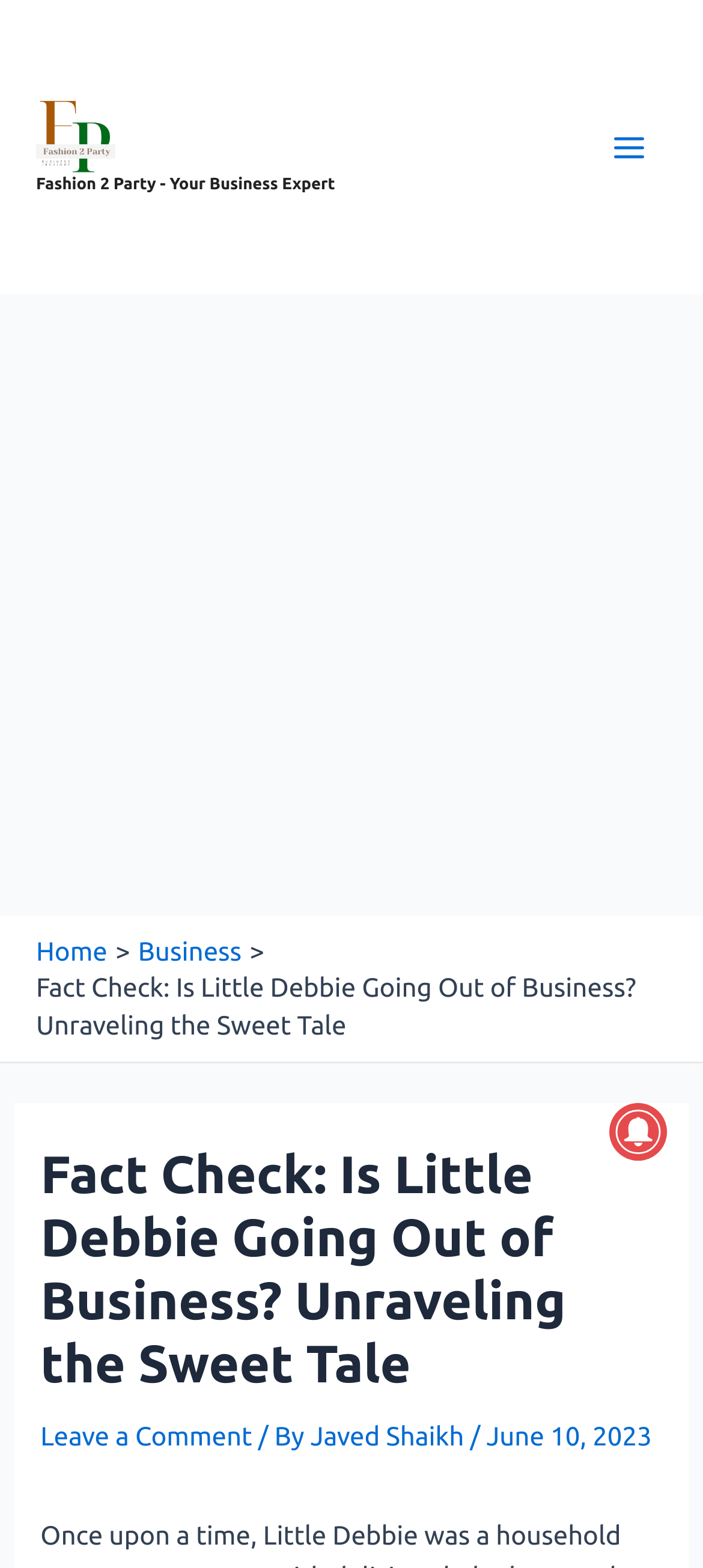Give a detailed account of the webpage.

The webpage is focused on the topic of Little Debbie, a beloved brand, and explores the rumors surrounding its potential demise. At the top left corner, there is a link to "Fashion 2 party" accompanied by a small image. Next to it, there is a longer link to "Fashion 2 Party - Your Business Expert". On the top right corner, a "Main Menu" button is located, which is accompanied by a small image.

Below the top section, there is a large advertisement iframe that spans the entire width of the page. Underneath the advertisement, there is a navigation section labeled "Breadcrumbs" that contains links to "Home" and "Business". 

The main content of the webpage is headed by a title "Fact Check: Is Little Debbie Going Out of Business? Unraveling the Sweet Tale", which is also the title of the webpage. The article is divided into sections, with the main content starting below the title. At the bottom of the article, there is information about the author, "Javed Shaikh", and the date of publication, "June 10, 2023". There is also a link to "Leave a Comment" for readers to engage with the article.

On the right side of the page, near the bottom, there is a small image. Overall, the webpage has a mix of links, images, and text, with a clear structure and organization.